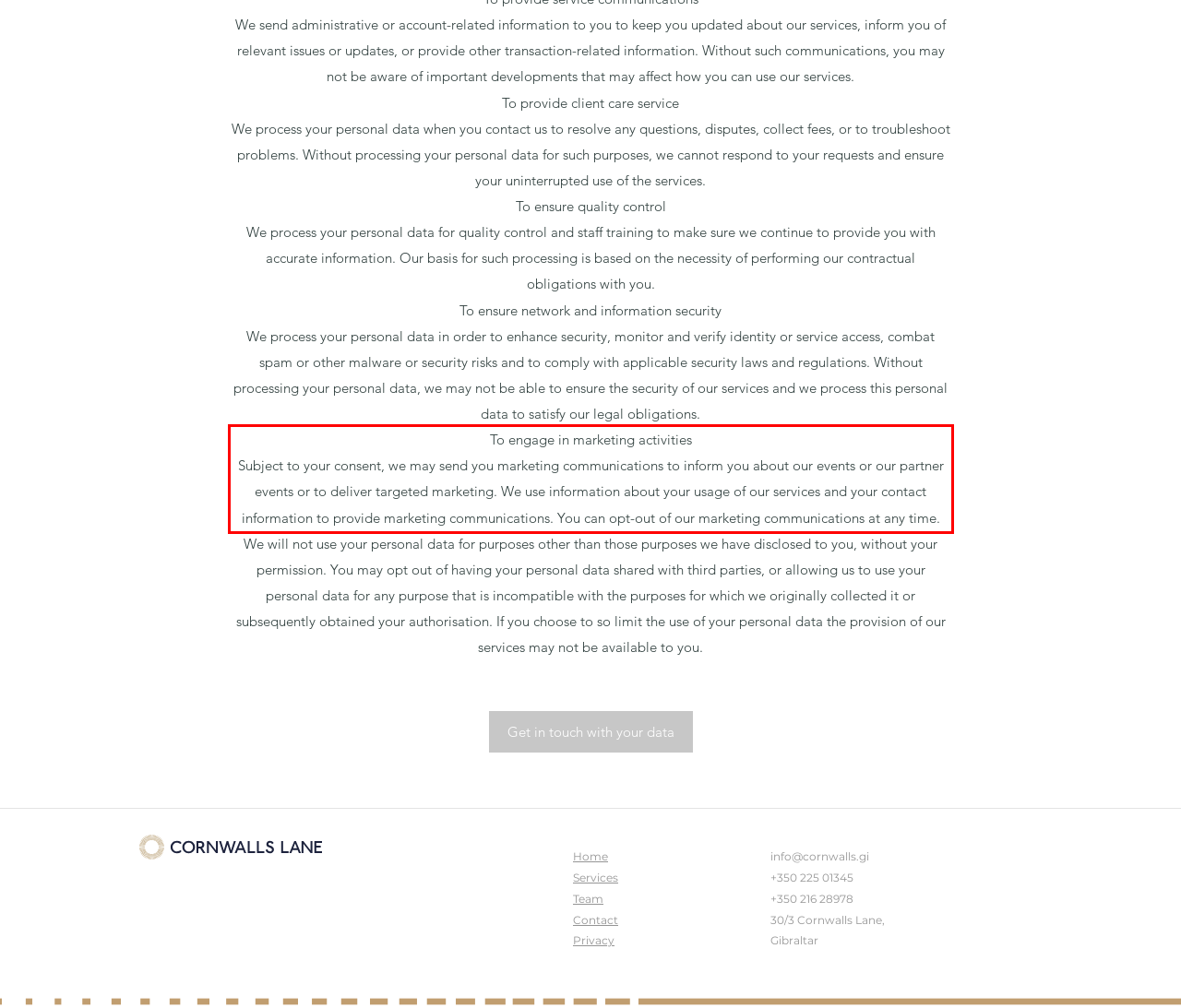Examine the webpage screenshot, find the red bounding box, and extract the text content within this marked area.

To engage in marketing activities Subject to your consent, we may send you marketing communications to inform you about our events or our partner events or to deliver targeted marketing. We use information about your usage of our services and your contact information to provide marketing communications. You can opt-out of our marketing communications at any time.